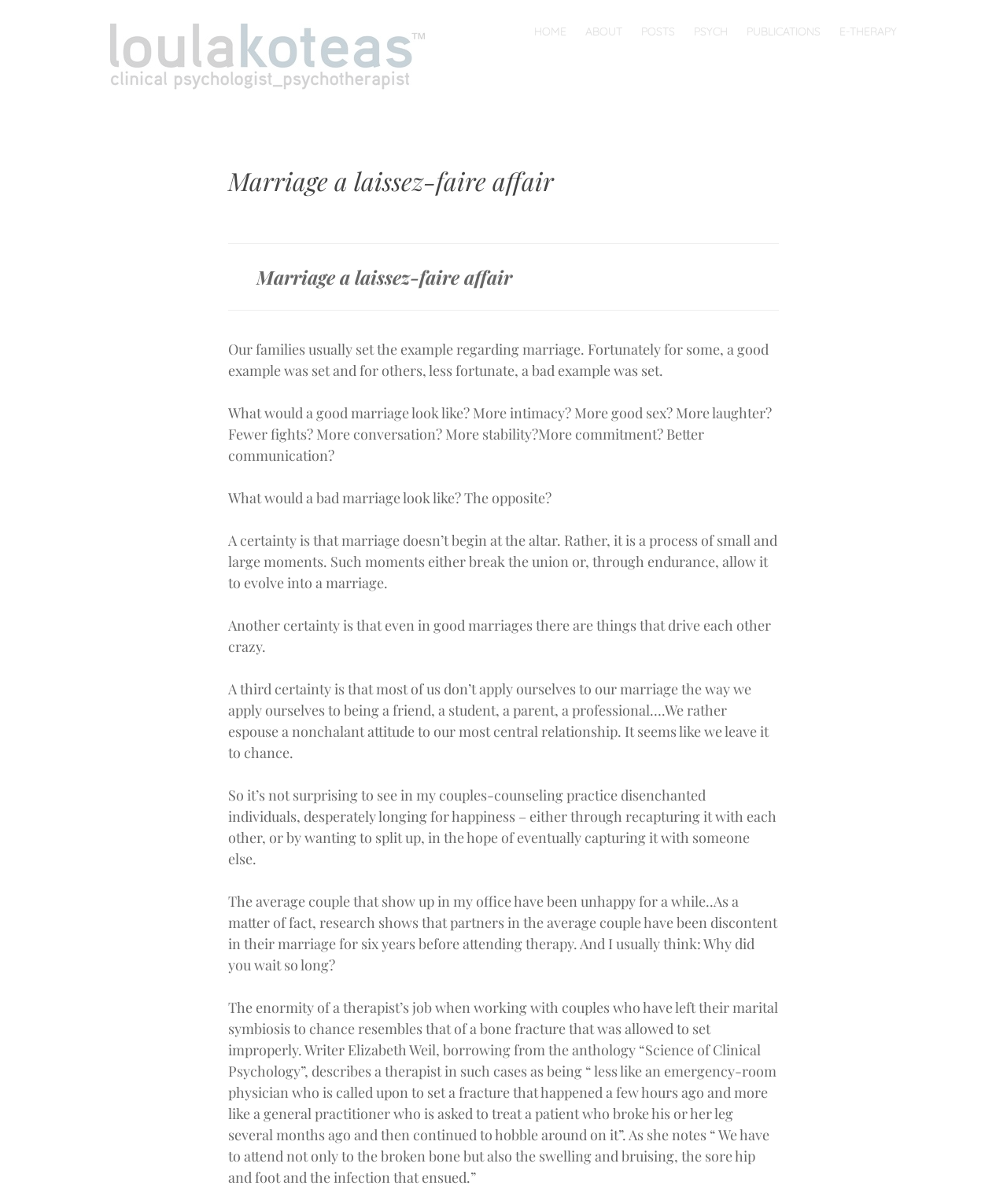Locate the bounding box coordinates of the area where you should click to accomplish the instruction: "Click on the 'ABOUT' link".

[0.581, 0.02, 0.618, 0.033]